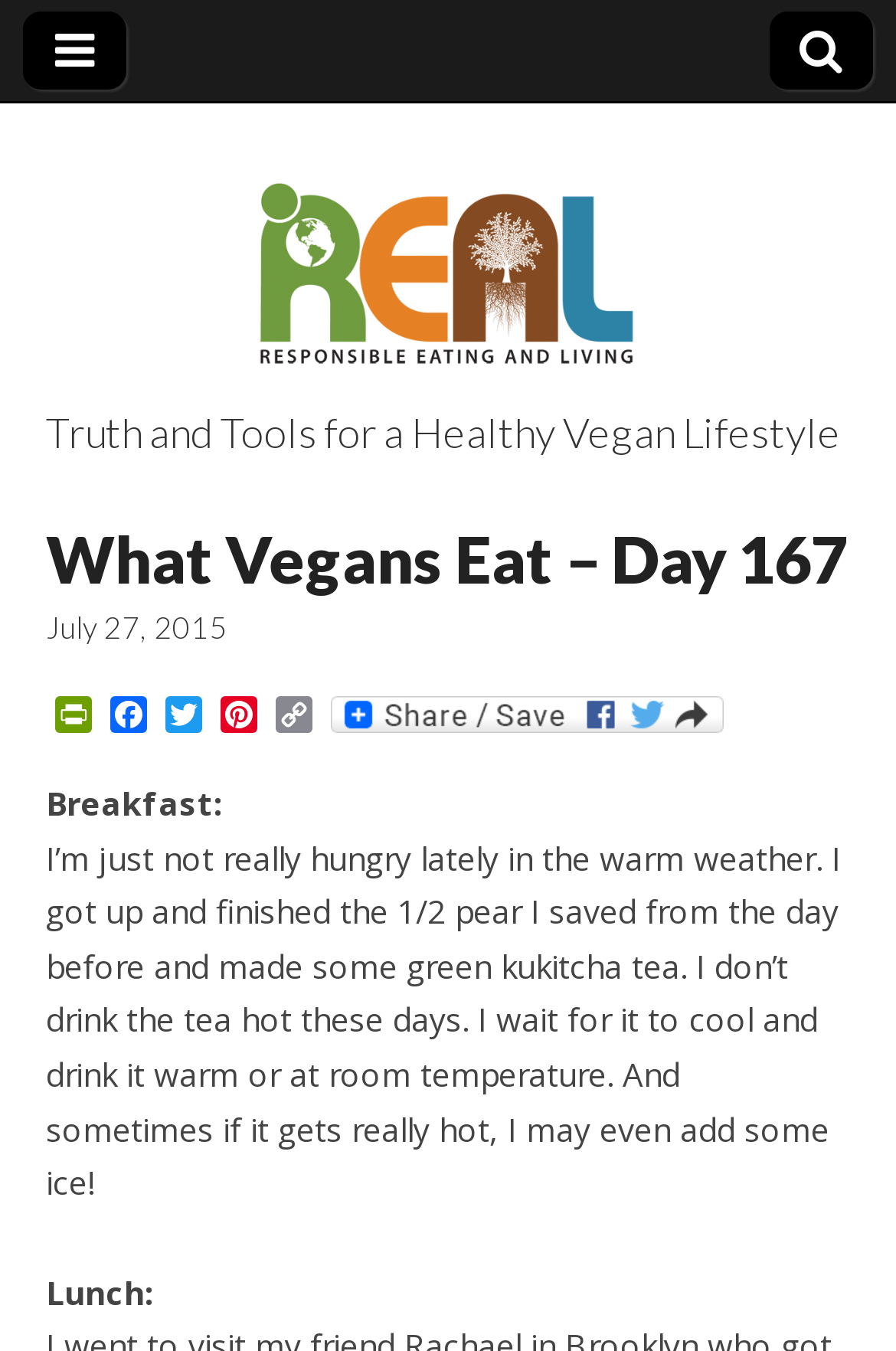Identify and extract the main heading from the webpage.

What Vegans Eat – Day 167